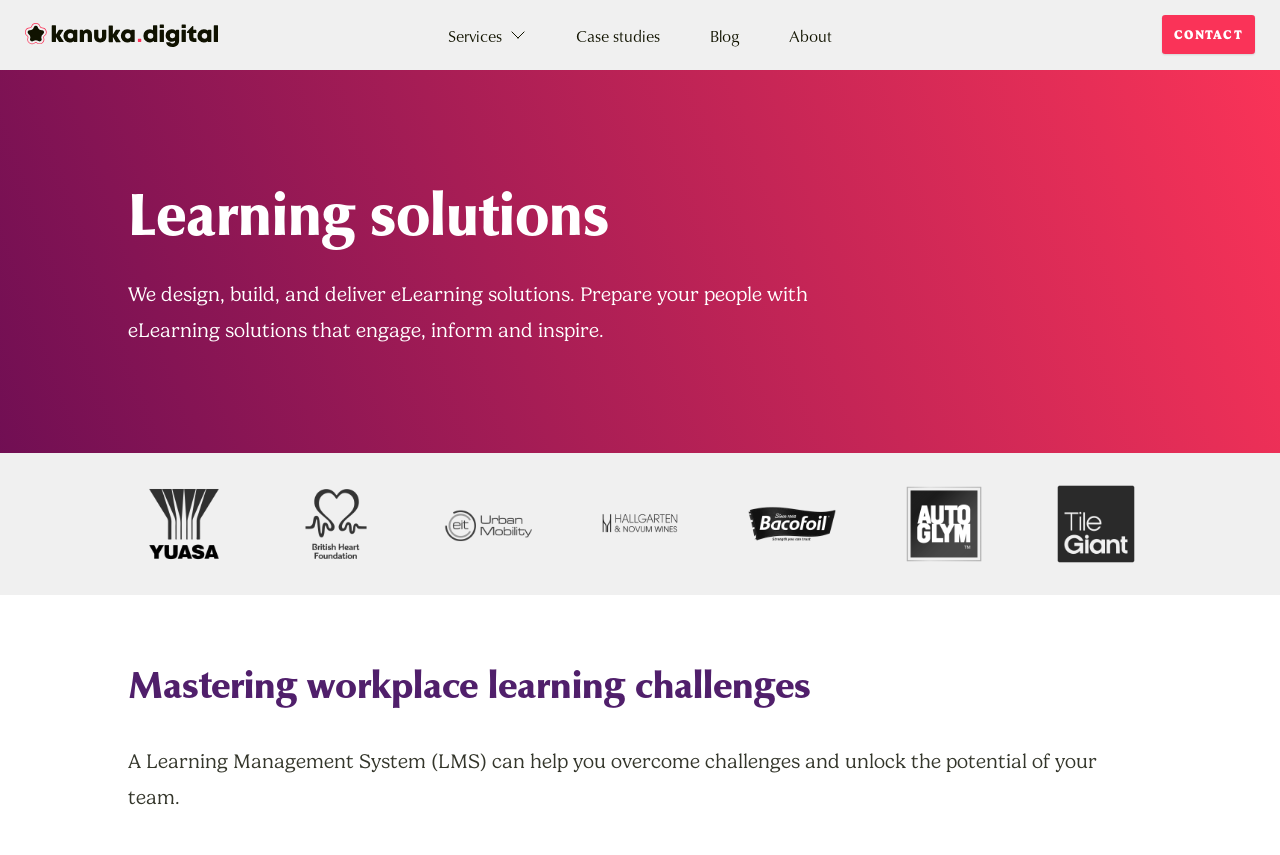What is the purpose of a Learning Management System?
Refer to the screenshot and deliver a thorough answer to the question presented.

I found the text 'A Learning Management System (LMS) can help you overcome challenges and unlock the potential of your team.' which suggests that the purpose of a Learning Management System is to overcome challenges and unlock team potential.